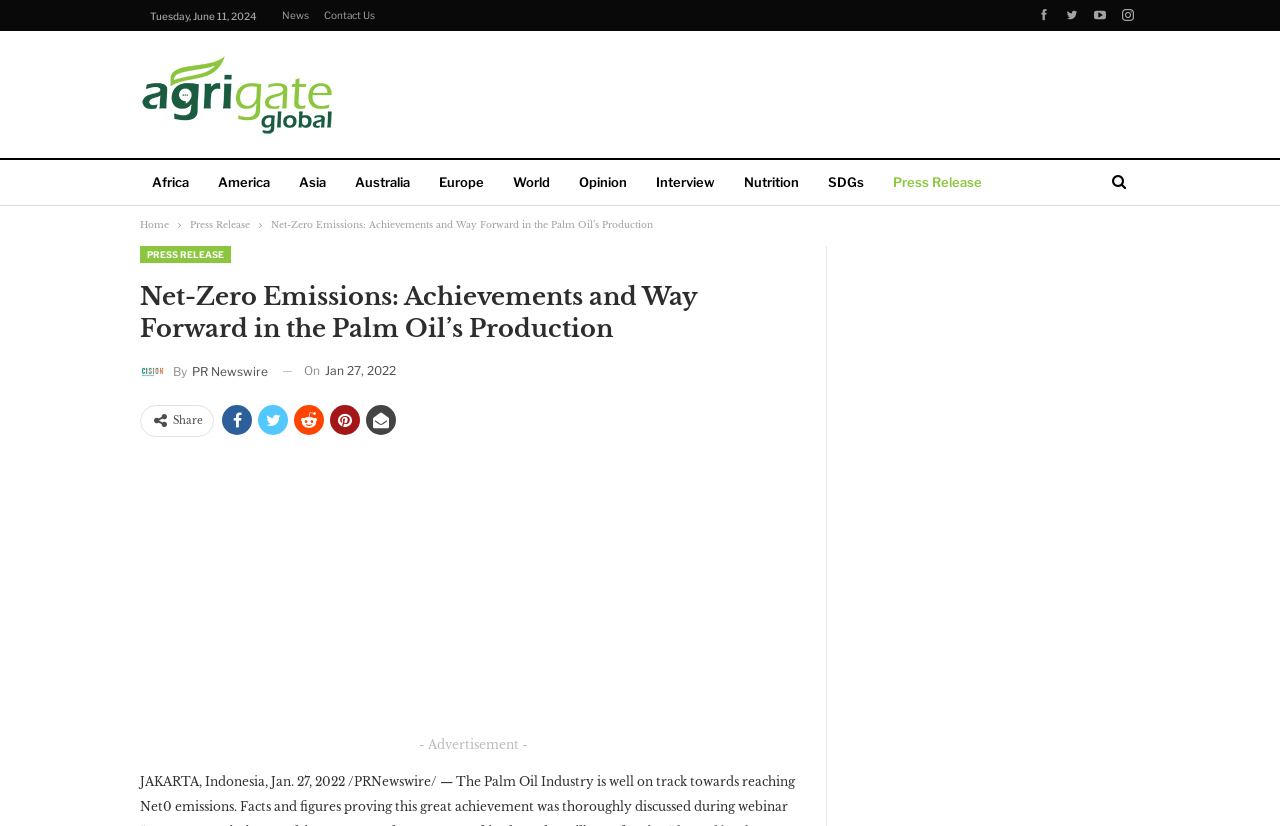Identify and extract the main heading of the webpage.

Net-Zero Emissions: Achievements and Way Forward in the Palm Oil’s Production